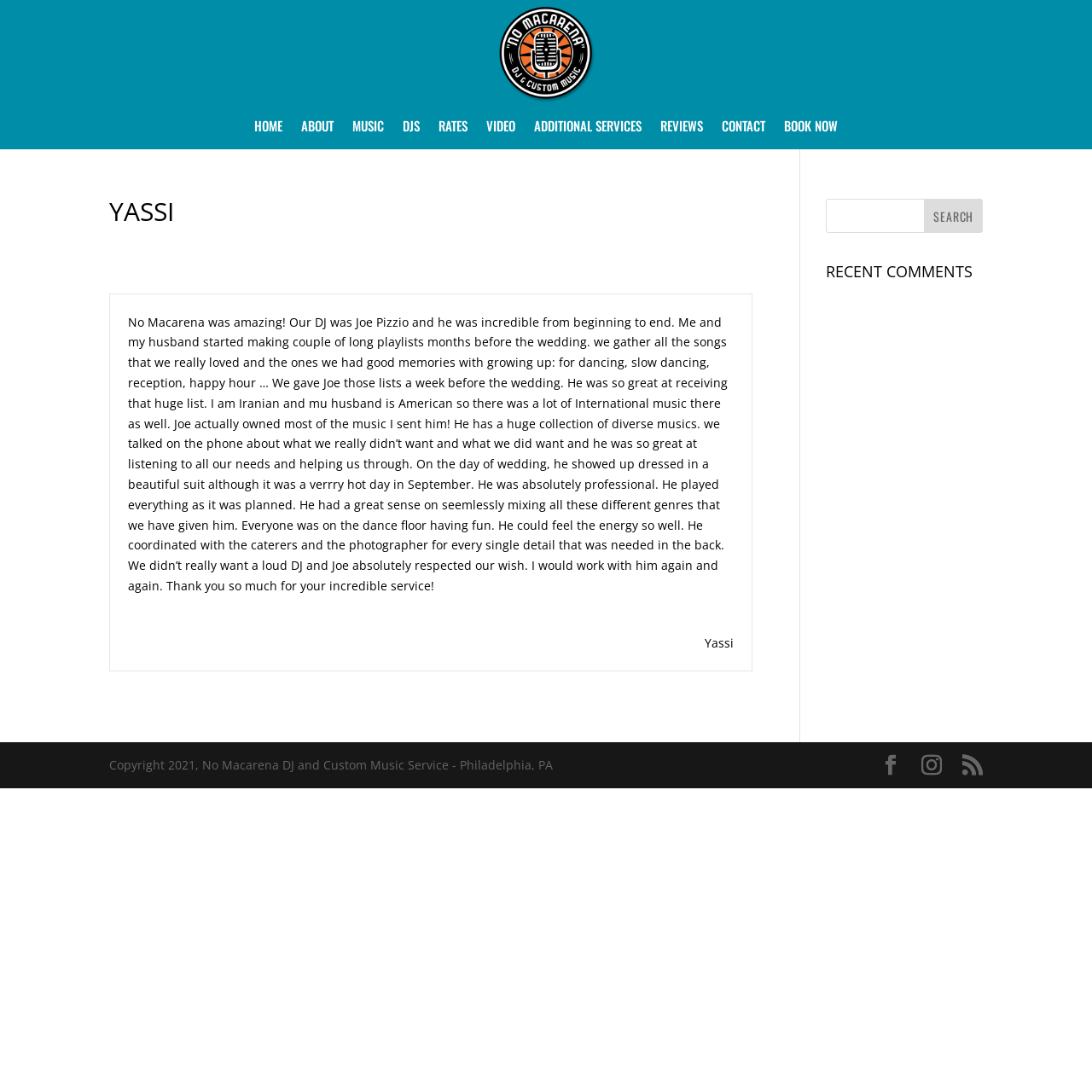Find the bounding box coordinates for the area you need to click to carry out the instruction: "Read the review about Yassi". The coordinates should be four float numbers between 0 and 1, indicated as [left, top, right, bottom].

[0.117, 0.287, 0.666, 0.544]